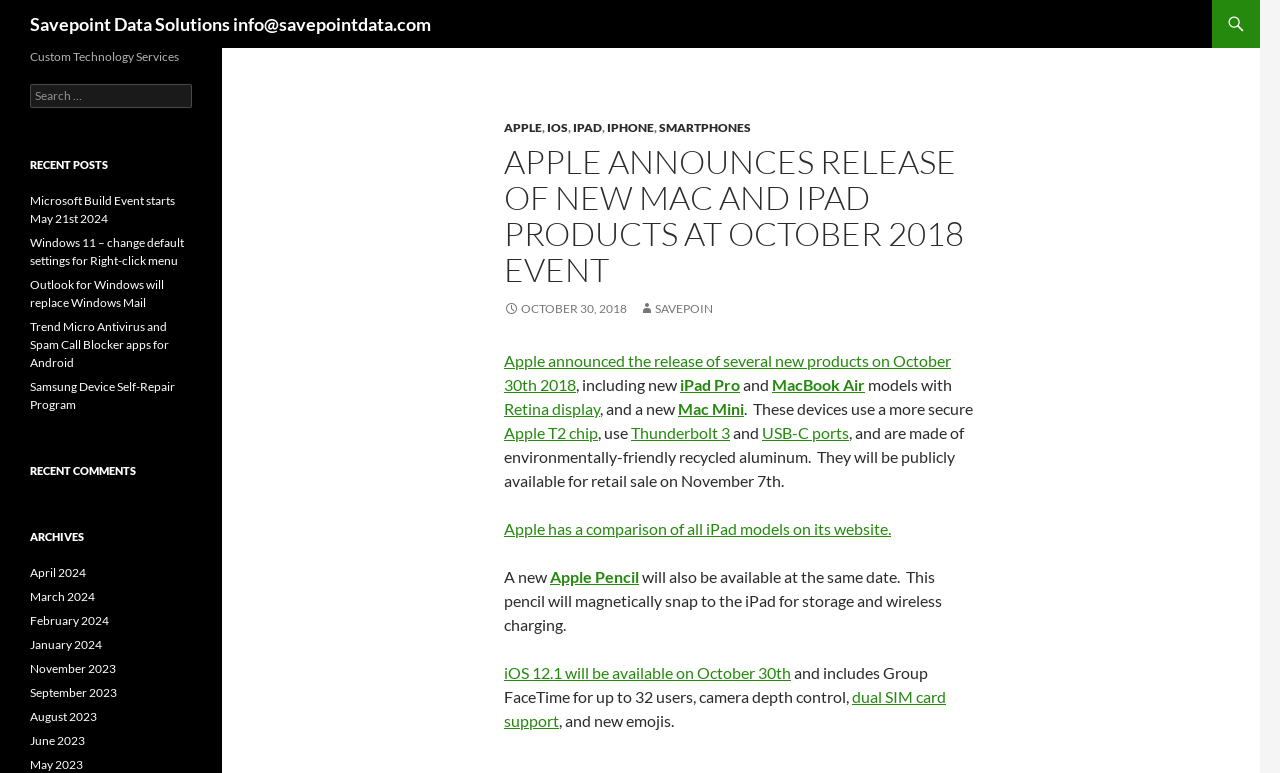Identify the bounding box coordinates for the element that needs to be clicked to fulfill this instruction: "Search for something". Provide the coordinates in the format of four float numbers between 0 and 1: [left, top, right, bottom].

[0.023, 0.109, 0.15, 0.14]